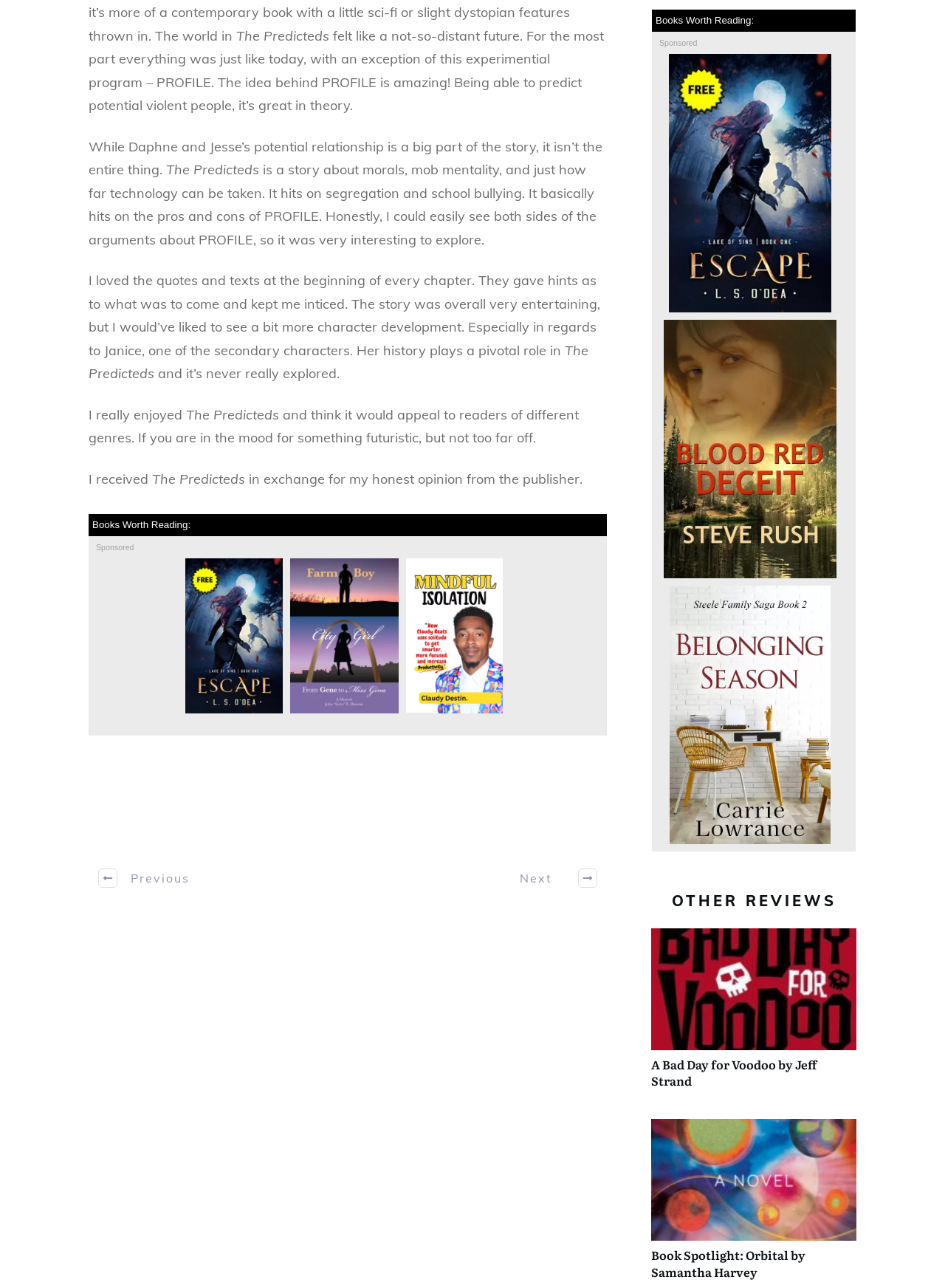Please provide a one-word or phrase answer to the question: 
What is the author's opinion about the book?

Positive